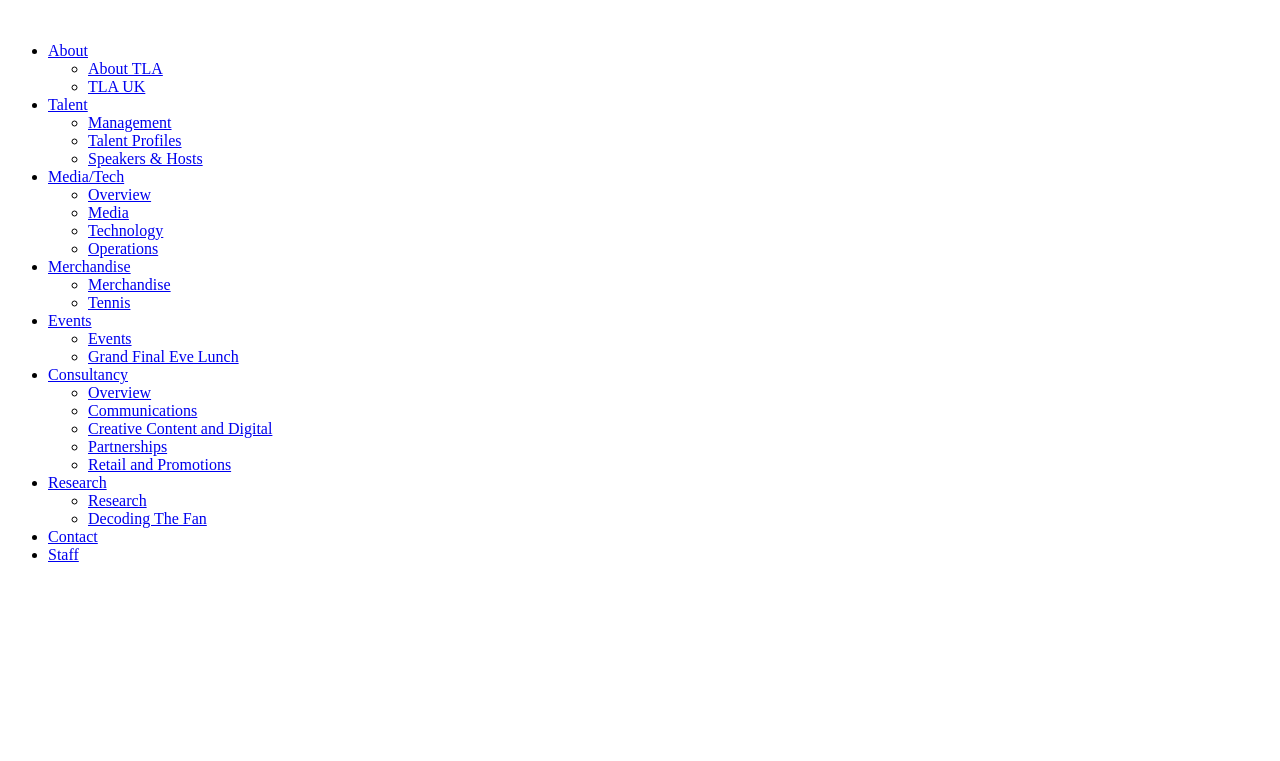Could you specify the bounding box coordinates for the clickable section to complete the following instruction: "go to previous post"?

None